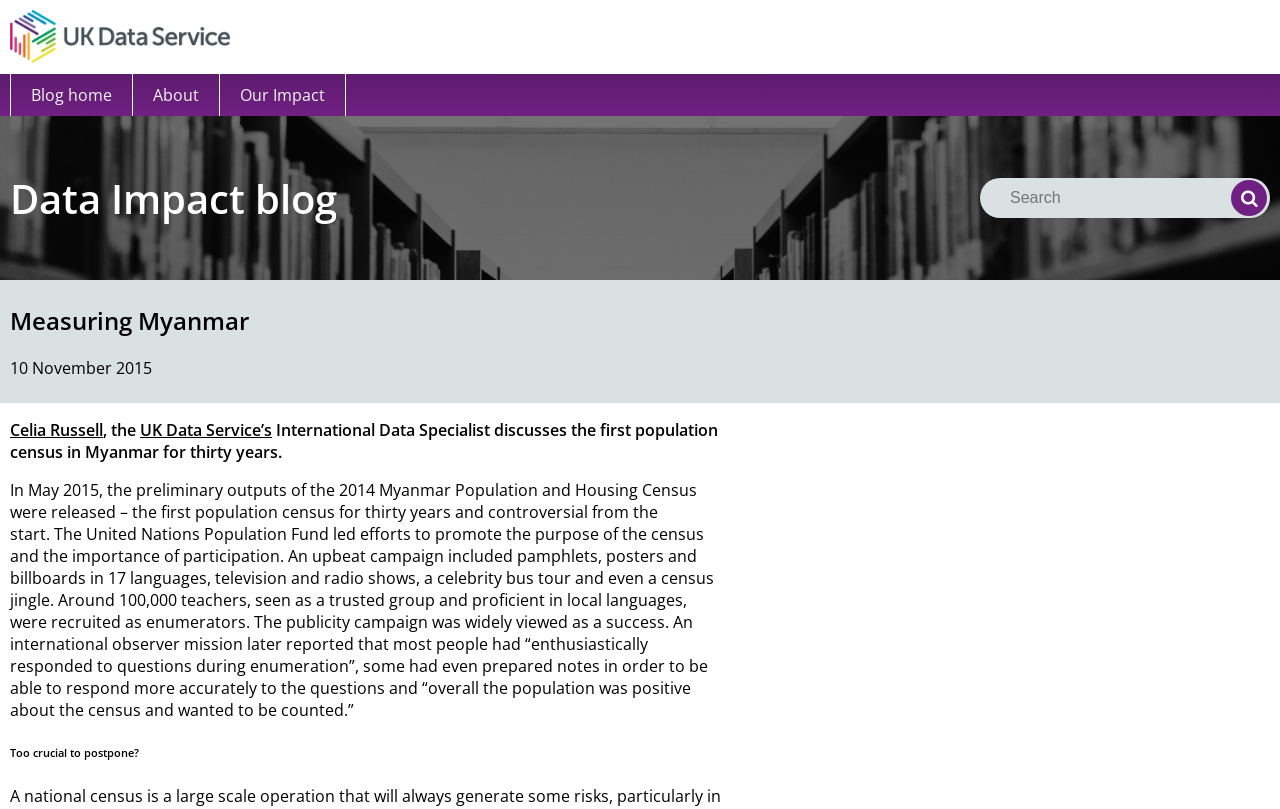Can you determine the main header of this webpage?

Data Impact blog